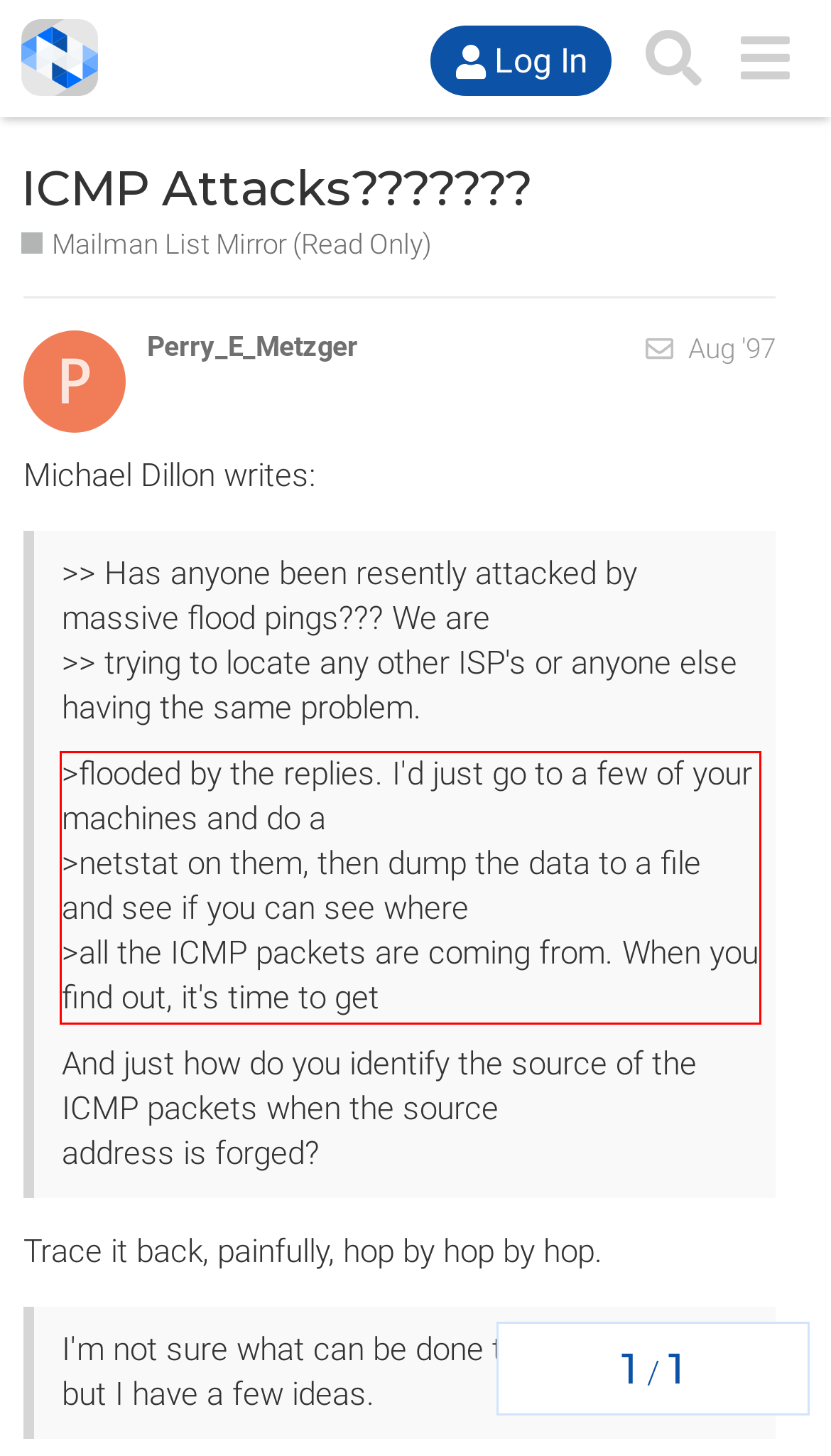Please perform OCR on the UI element surrounded by the red bounding box in the given webpage screenshot and extract its text content.

>flooded by the replies. I'd just go to a few of your machines and do a >netstat on them, then dump the data to a file and see if you can see where >all the ICMP packets are coming from. When you find out, it's time to get